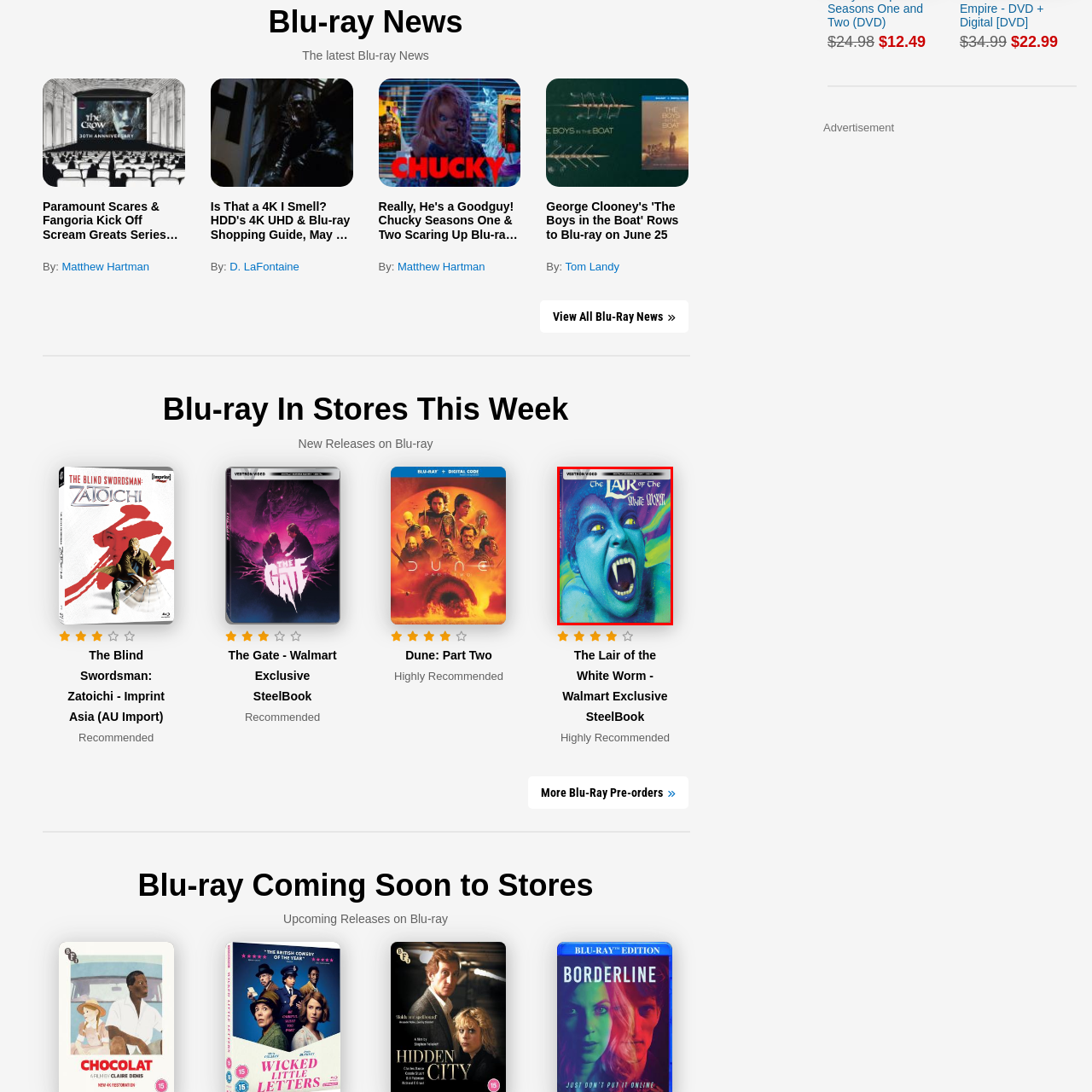Explain in detail what is happening in the image enclosed by the red border.

The image showcases the Blu-ray cover of "The Lair of the White Worm," a horror film. The cover features a striking design with a vivid color palette dominated by shades of blue and green. Central to the artwork is an intense image of a woman with sharp fangs and an open mouth, conveying a sense of ferocity and supernatural allure. Her eyes are strikingly highlighted, adding to the eerie and captivating aesthetic of the cover. The title "The Lair of the White Worm" prominently appears at the top, framed by a dynamic graphic design that complements the horror theme. This Blu-ray edition is presented as a Walmart Exclusive SteelBook, which often signifies a collectible version with special packaging.